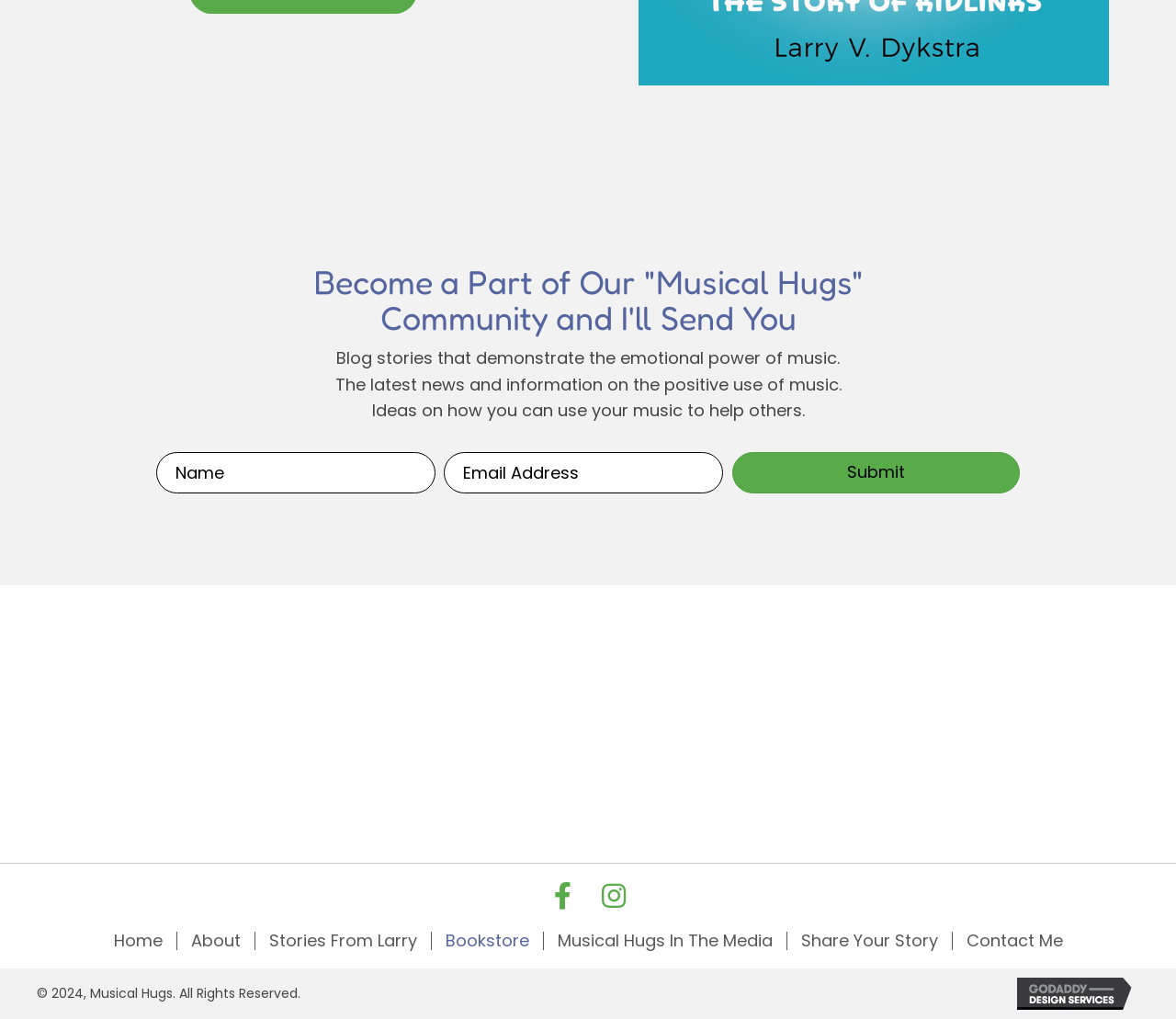What is the purpose of the 'Submit' button?
Look at the image and provide a detailed response to the question.

The 'Submit' button is located below the 'Name' and 'Email Address' textboxes, indicating that it is used to submit the form with the user's input.